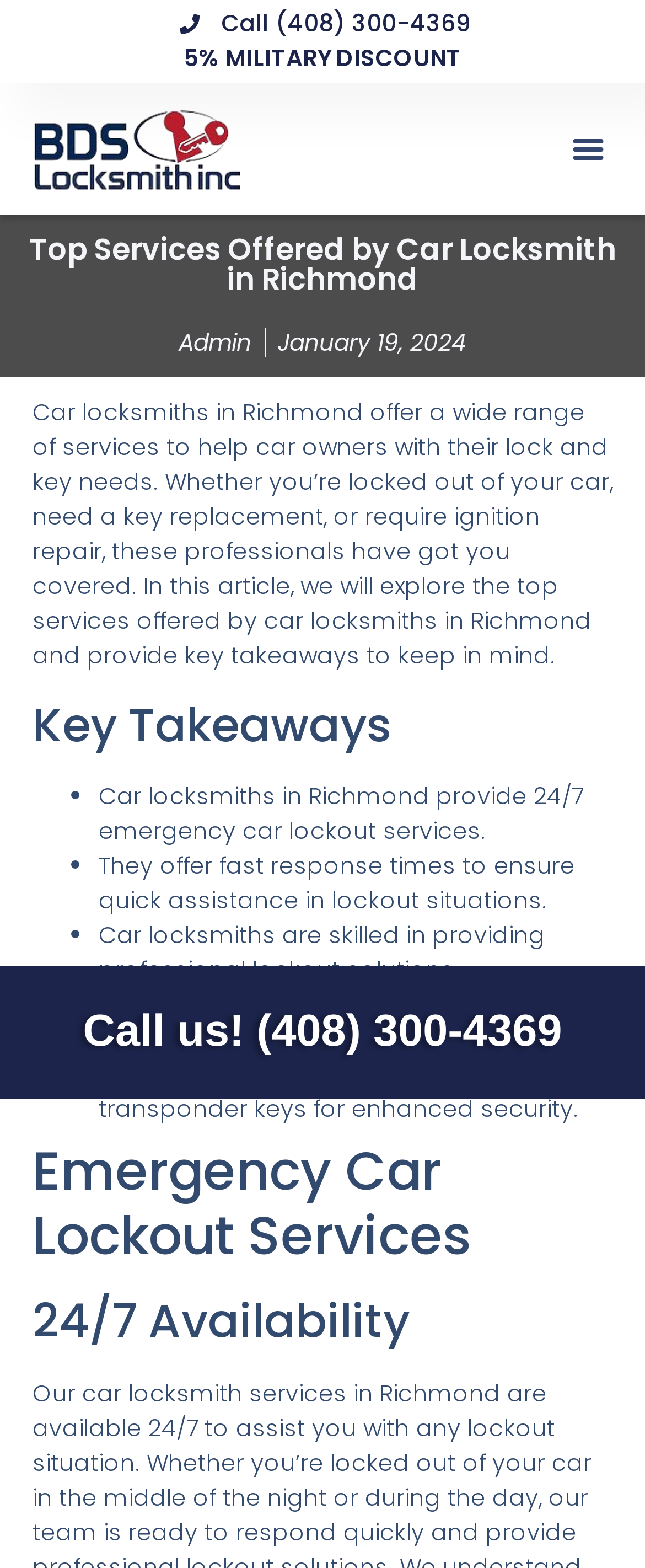Determine and generate the text content of the webpage's headline.

Top Services Offered by Car Locksmith in Richmond